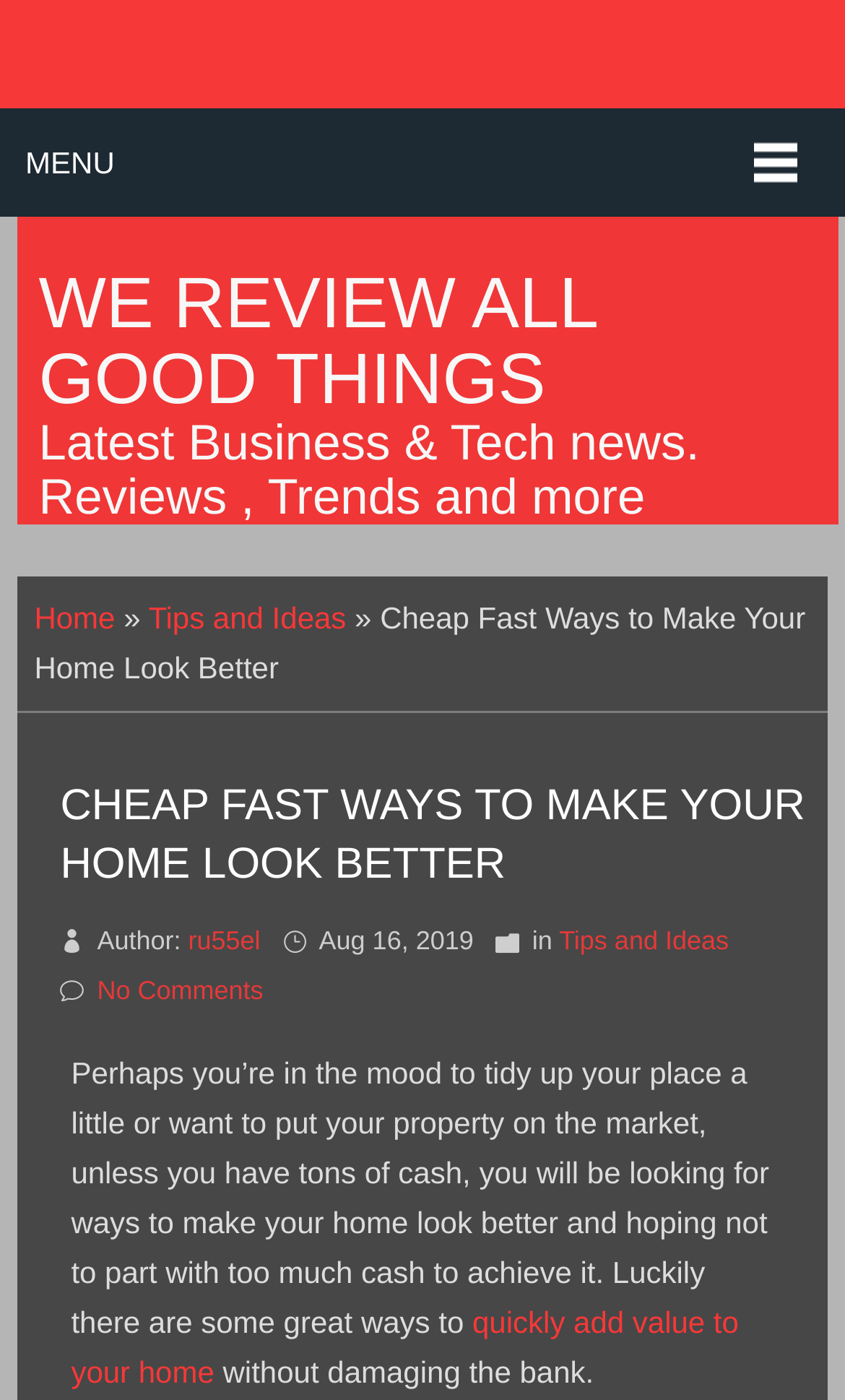Determine the bounding box coordinates of the clickable element to achieve the following action: 'Visit Home page'. Provide the coordinates as four float values between 0 and 1, formatted as [left, top, right, bottom].

[0.041, 0.429, 0.136, 0.454]